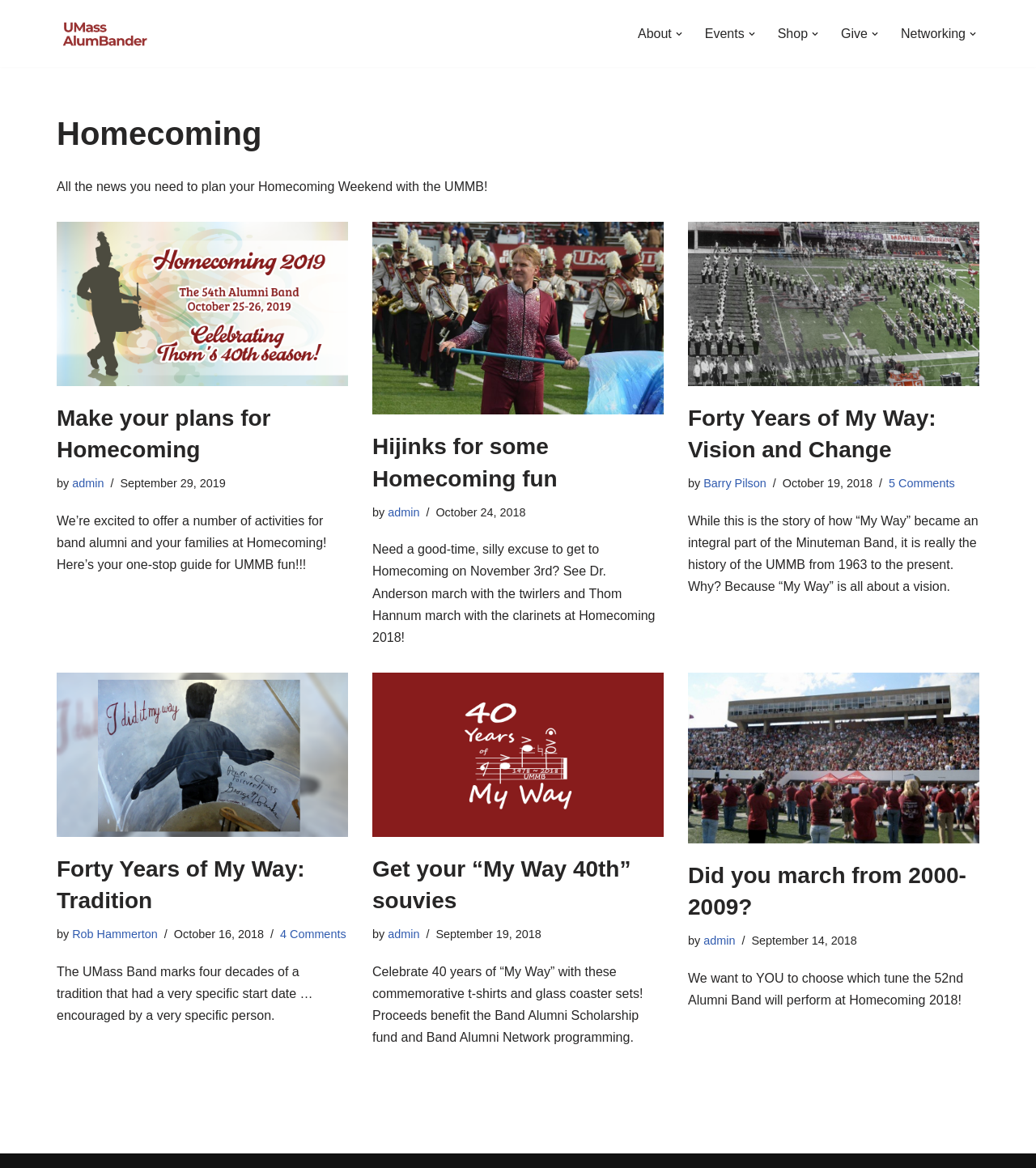Determine the bounding box coordinates of the area to click in order to meet this instruction: "Click on the 'About' link".

[0.616, 0.02, 0.648, 0.038]